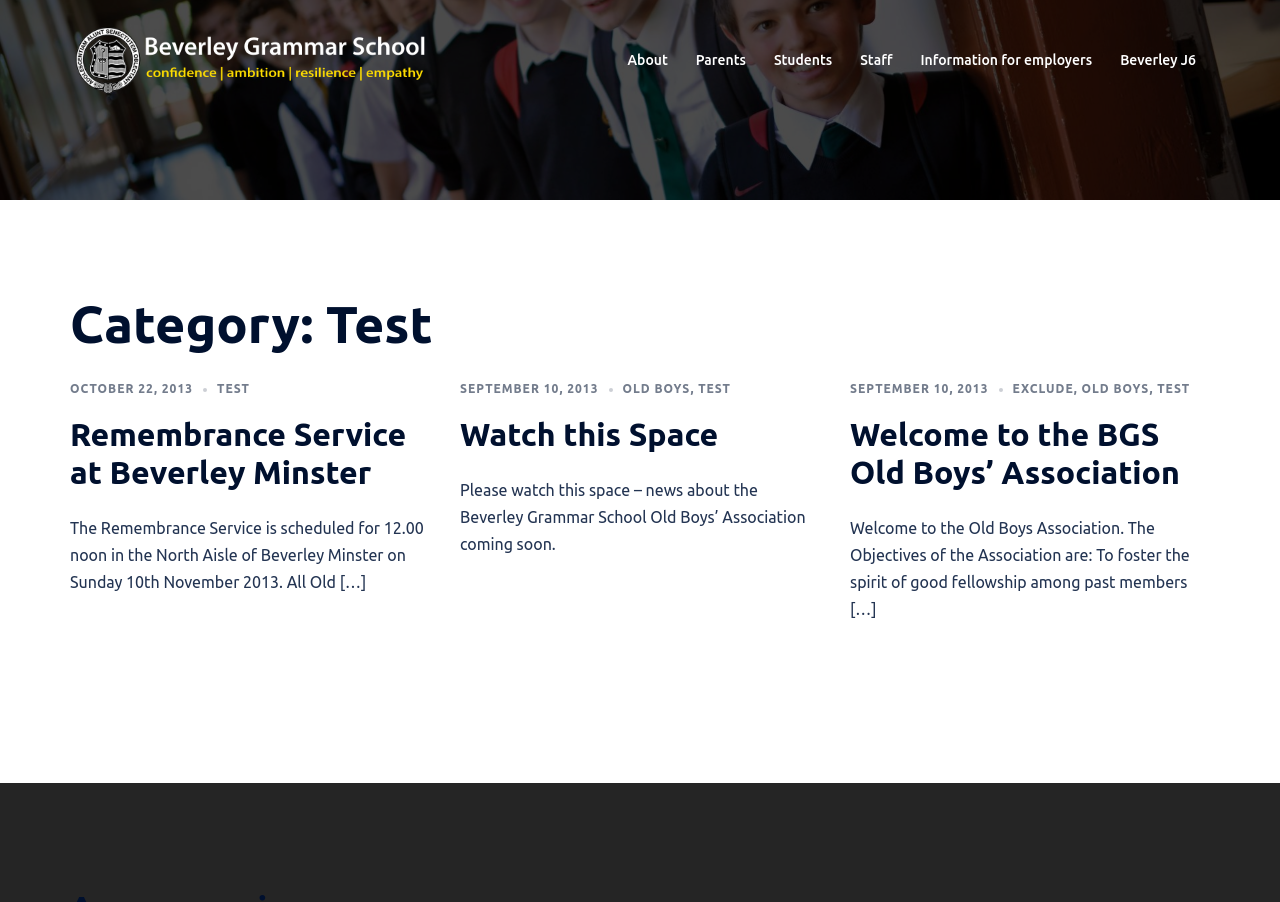Please provide a detailed answer to the question below based on the screenshot: 
What is the date of the Remembrance Service?

The date of the Remembrance Service can be found in the article element with ID 136, where it says 'The Remembrance Service is scheduled for 12.00 noon in the North Aisle of Beverley Minster on Sunday 10th November 2013.'